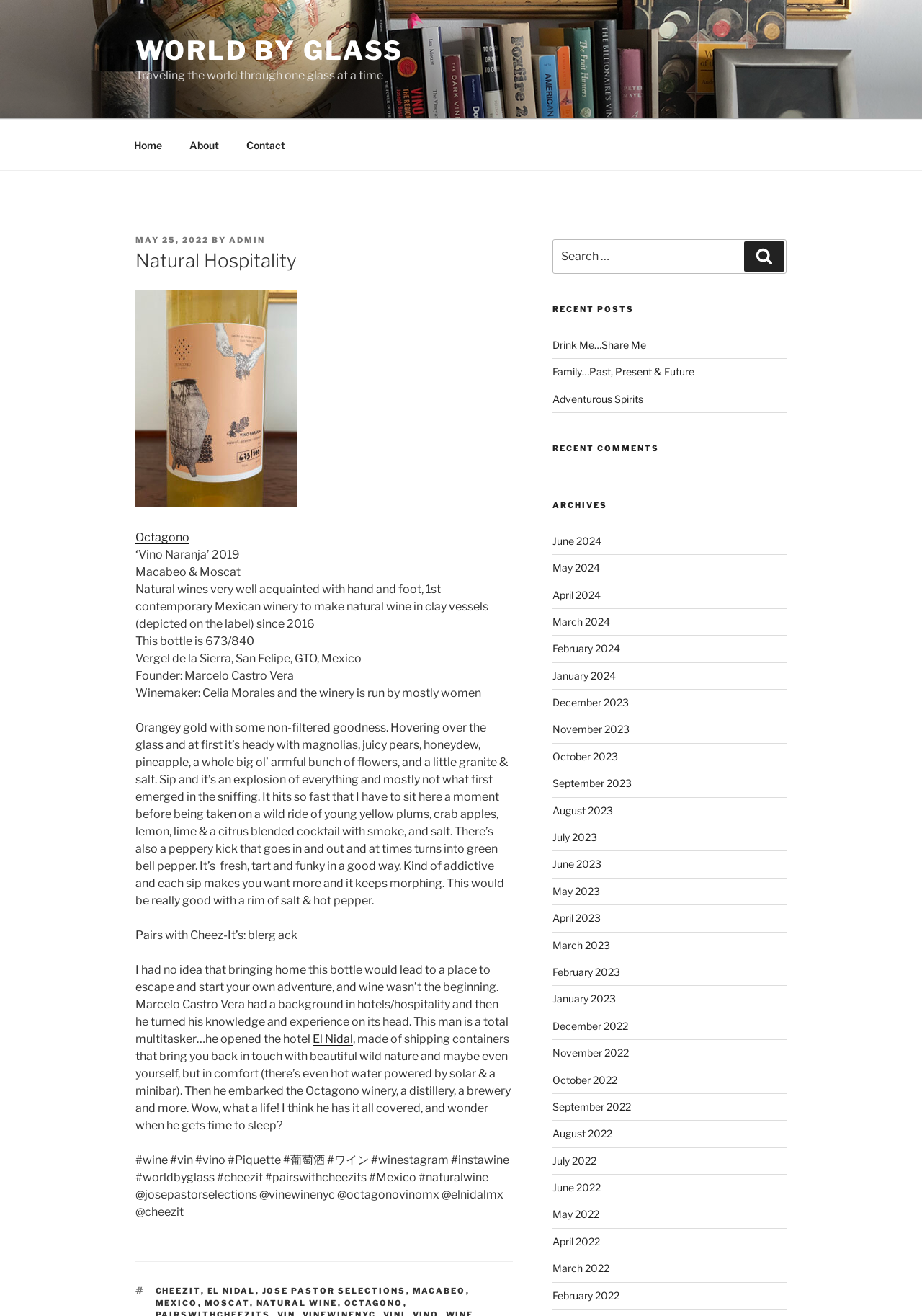Use one word or a short phrase to answer the question provided: 
What is the name of the winery mentioned in the article?

Octagono